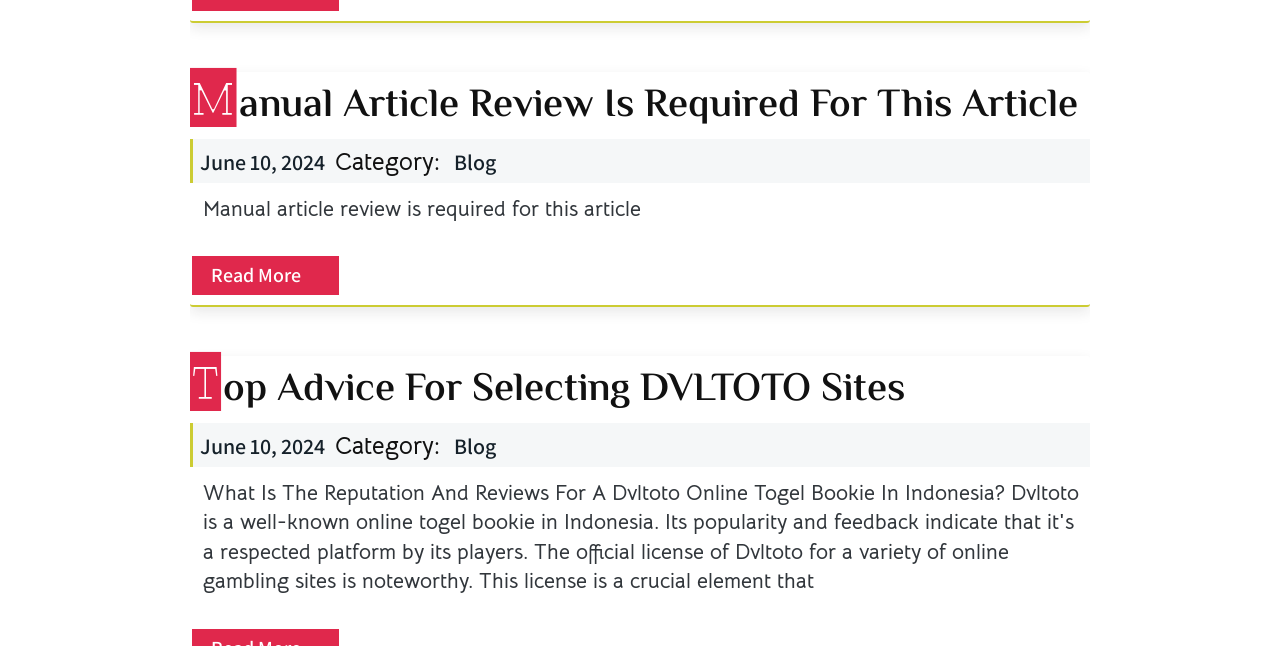Answer the question below with a single word or a brief phrase: 
How many articles are on this webpage?

2